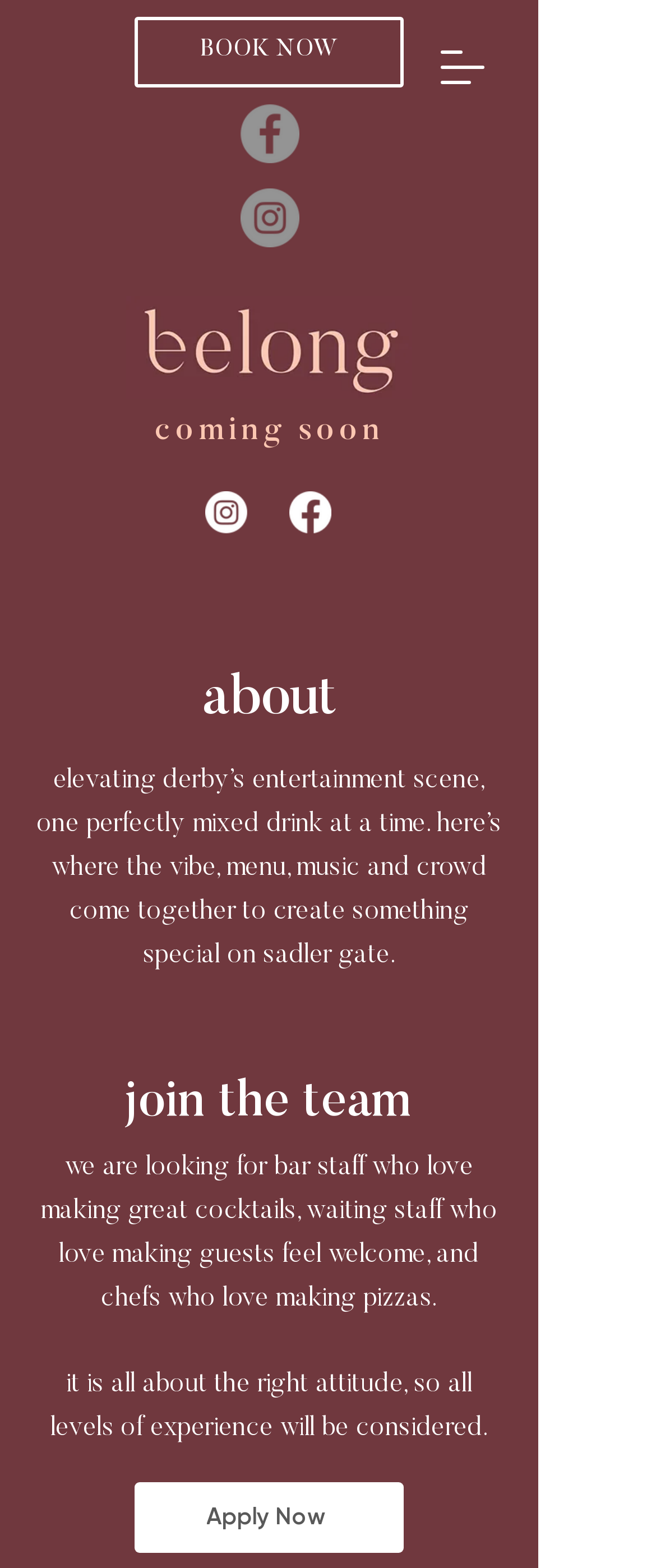Find the bounding box of the UI element described as: "Auto". The bounding box coordinates should be given as four float values between 0 and 1, i.e., [left, top, right, bottom].

None